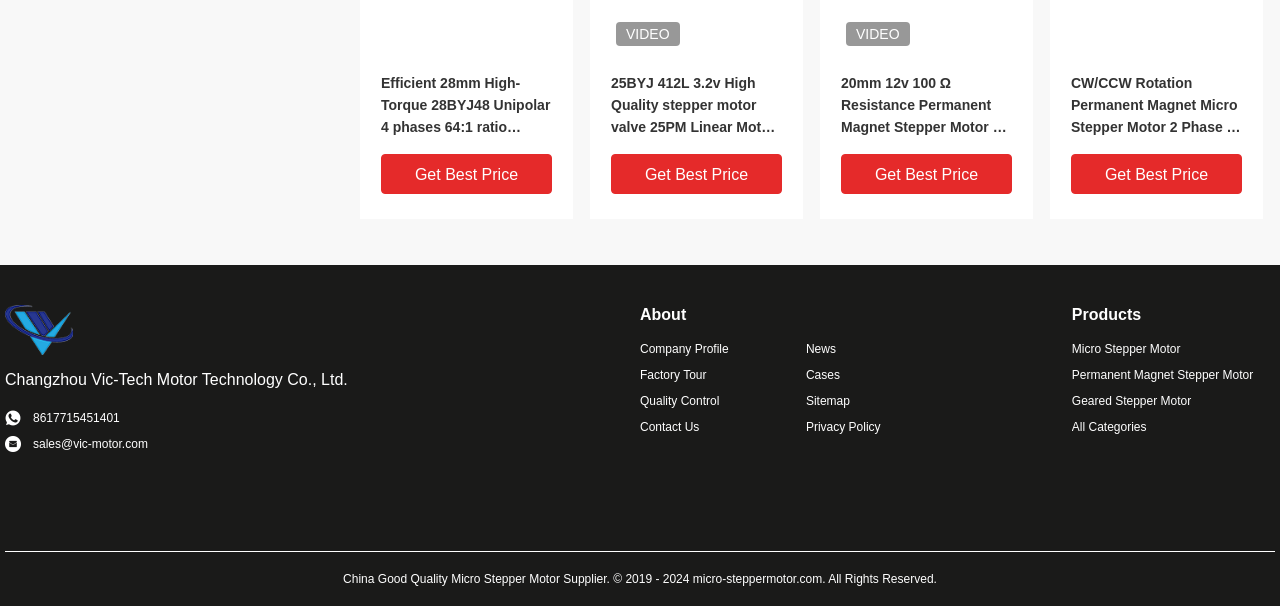Identify the bounding box coordinates of the region that should be clicked to execute the following instruction: "Click the 'Get Best Price' button".

[0.298, 0.255, 0.431, 0.321]